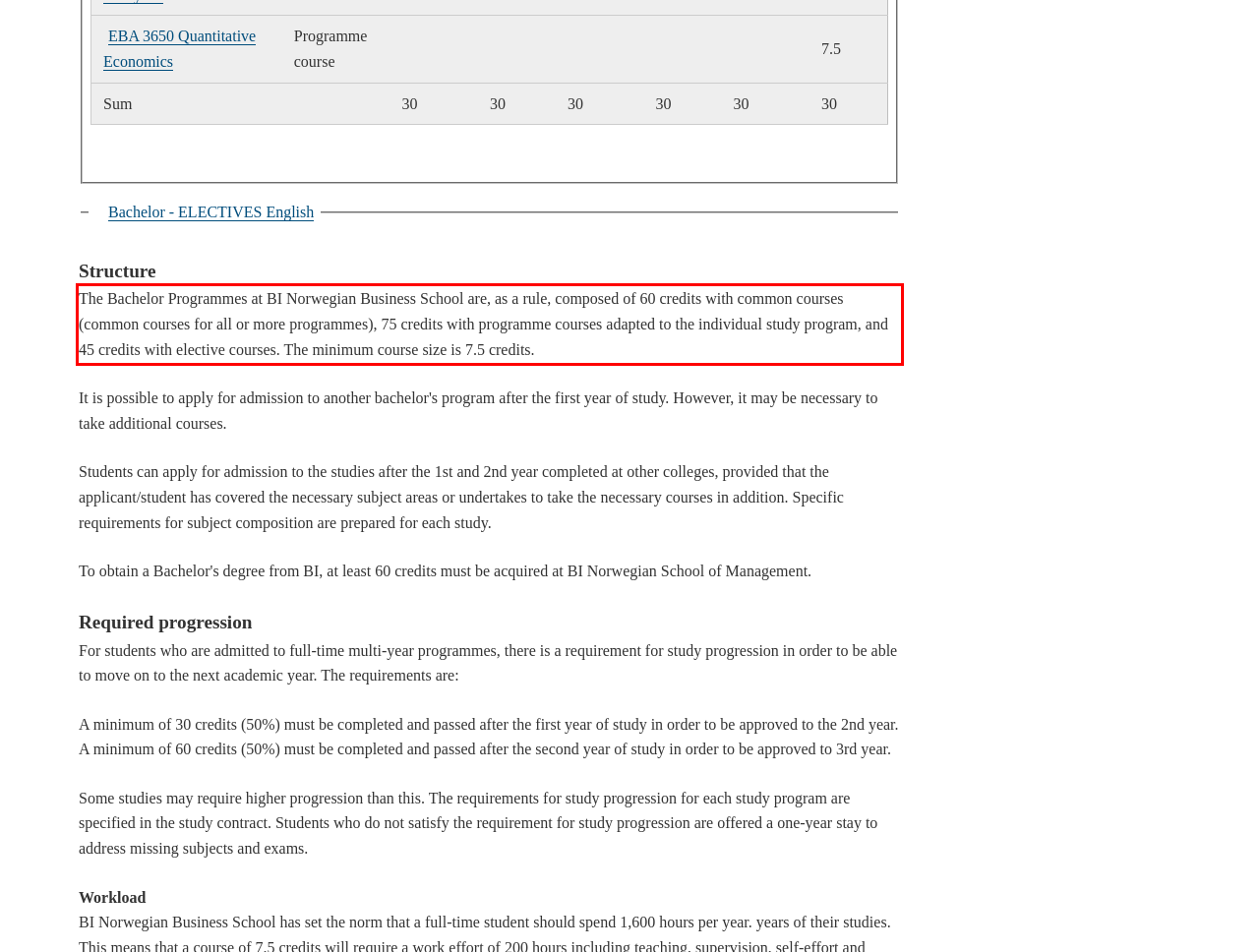Please identify and extract the text from the UI element that is surrounded by a red bounding box in the provided webpage screenshot.

The Bachelor Programmes at BI Norwegian Business School are, as a rule, composed of 60 credits with common courses (common courses for all or more programmes), 75 credits with programme courses adapted to the individual study program, and 45 credits with elective courses. The minimum course size is 7.5 credits.